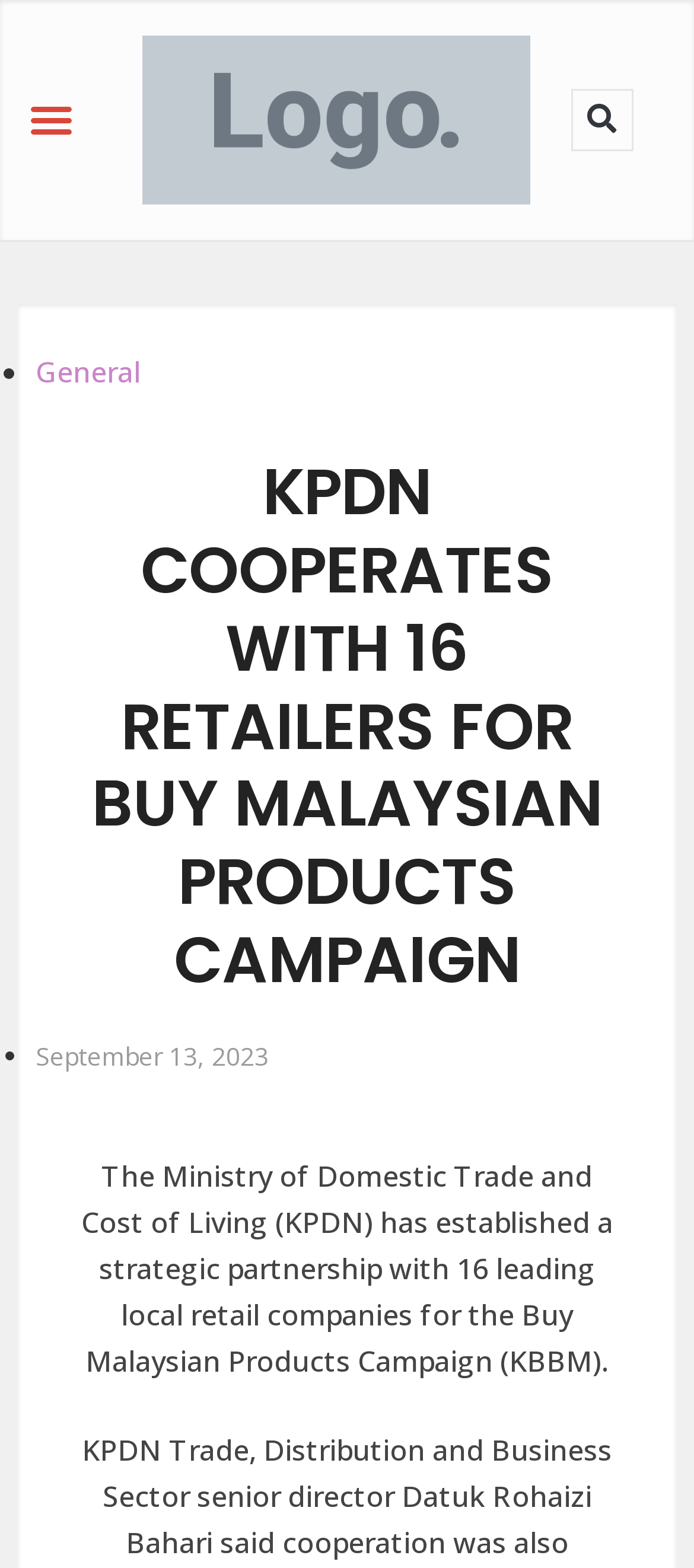How many retail companies are involved in the partnership?
Please provide a comprehensive answer based on the information in the image.

According to the article, the Ministry of Domestic Trade and Cost of Living (KPDN) has established a strategic partnership with 16 leading local retail companies for the Buy Malaysian Products Campaign (KBBM), so there are 16 retail companies involved in the partnership.